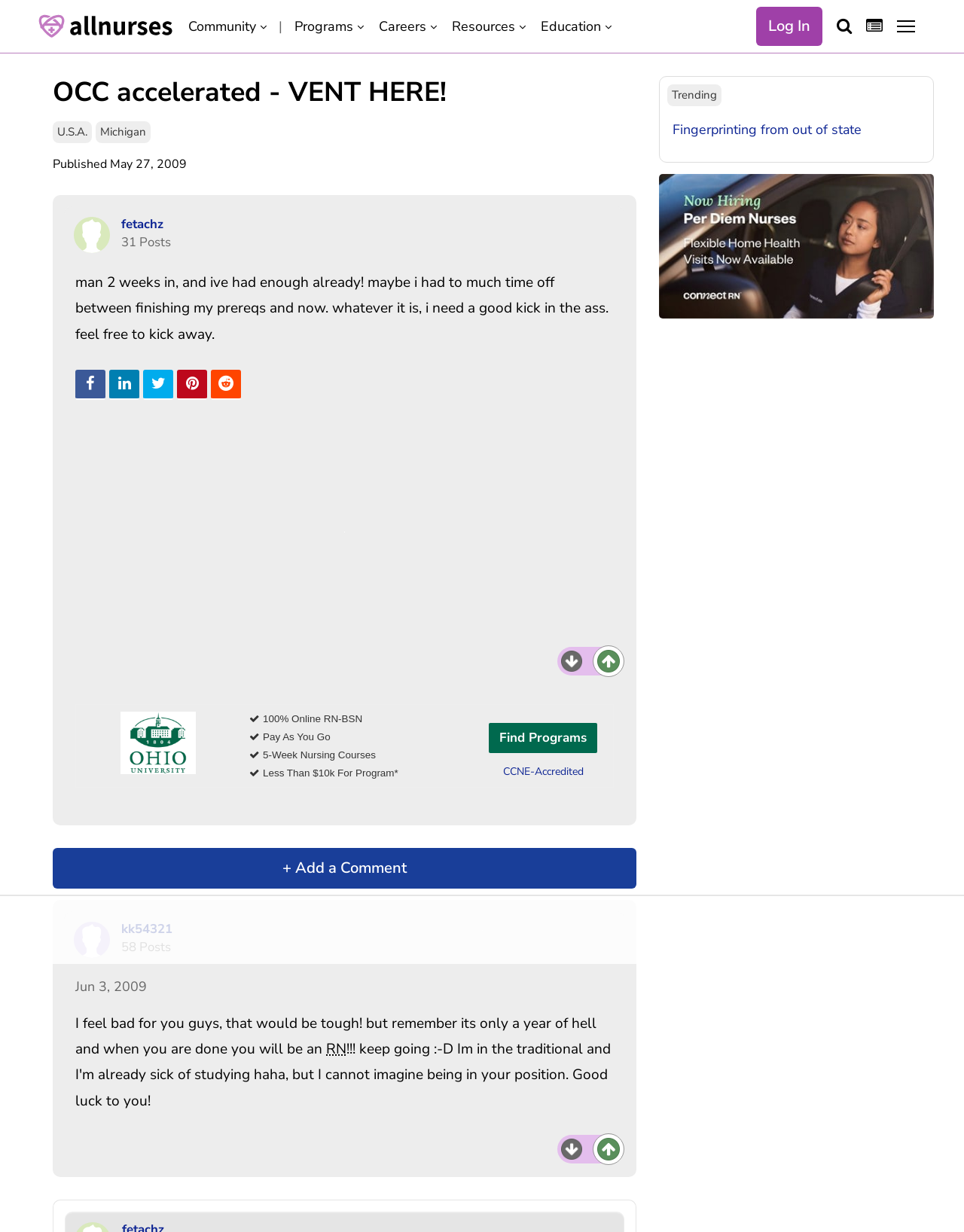Extract the top-level heading from the webpage and provide its text.

OCC accelerated - VENT HERE!